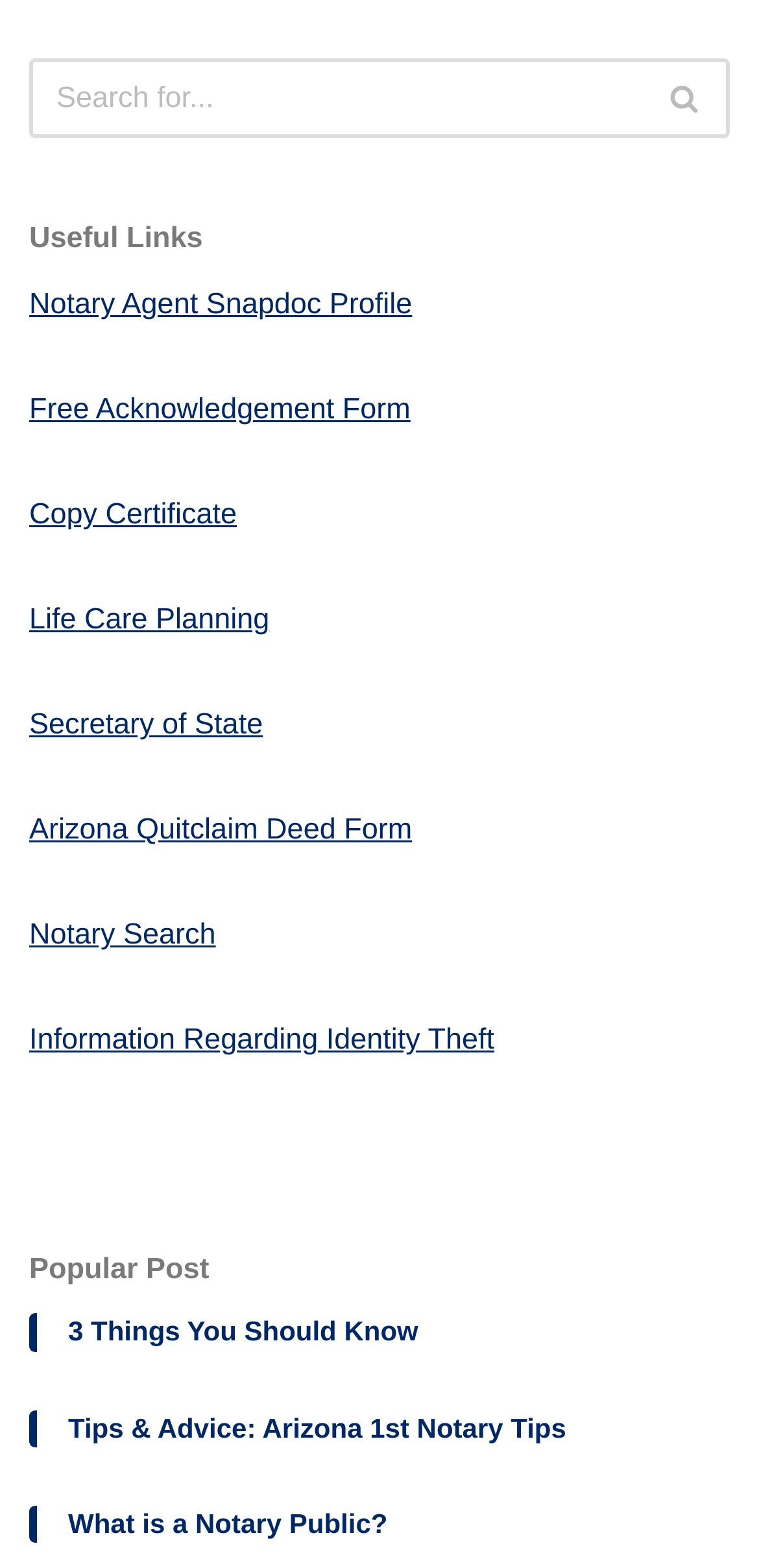How many links are under 'Useful Links'?
Provide a fully detailed and comprehensive answer to the question.

The 'Useful Links' section is located at the top-left of the webpage, and it contains 7 links: 'Notary Agent Snapdoc Profile', 'Free Acknowledgement Form', 'Copy Certificate', 'Life Care Planning', 'Secretary of State', 'Arizona Quitclaim Deed Form', and 'Notary Search'.